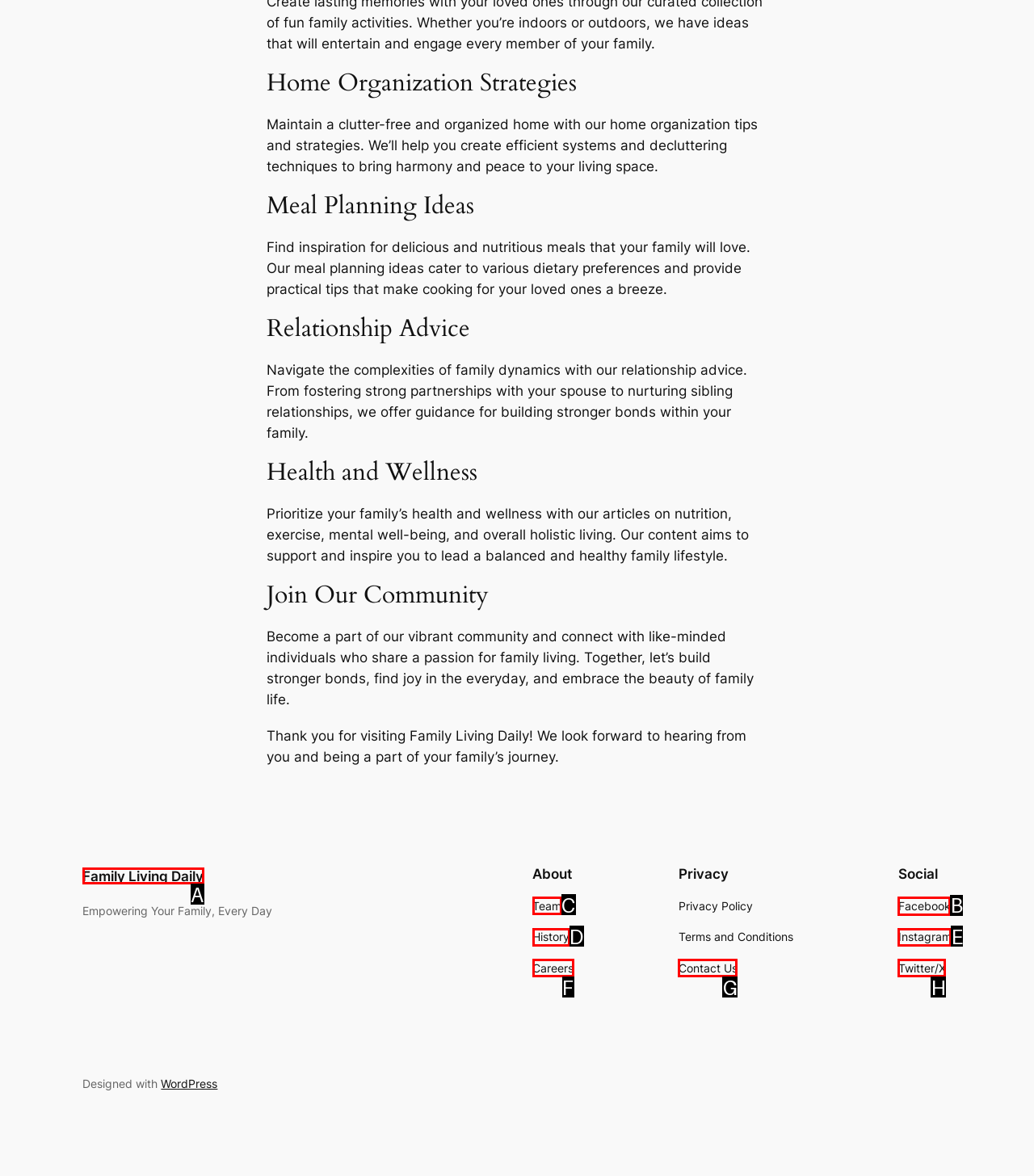Pick the option that should be clicked to perform the following task: Visit 'Team'
Answer with the letter of the selected option from the available choices.

C